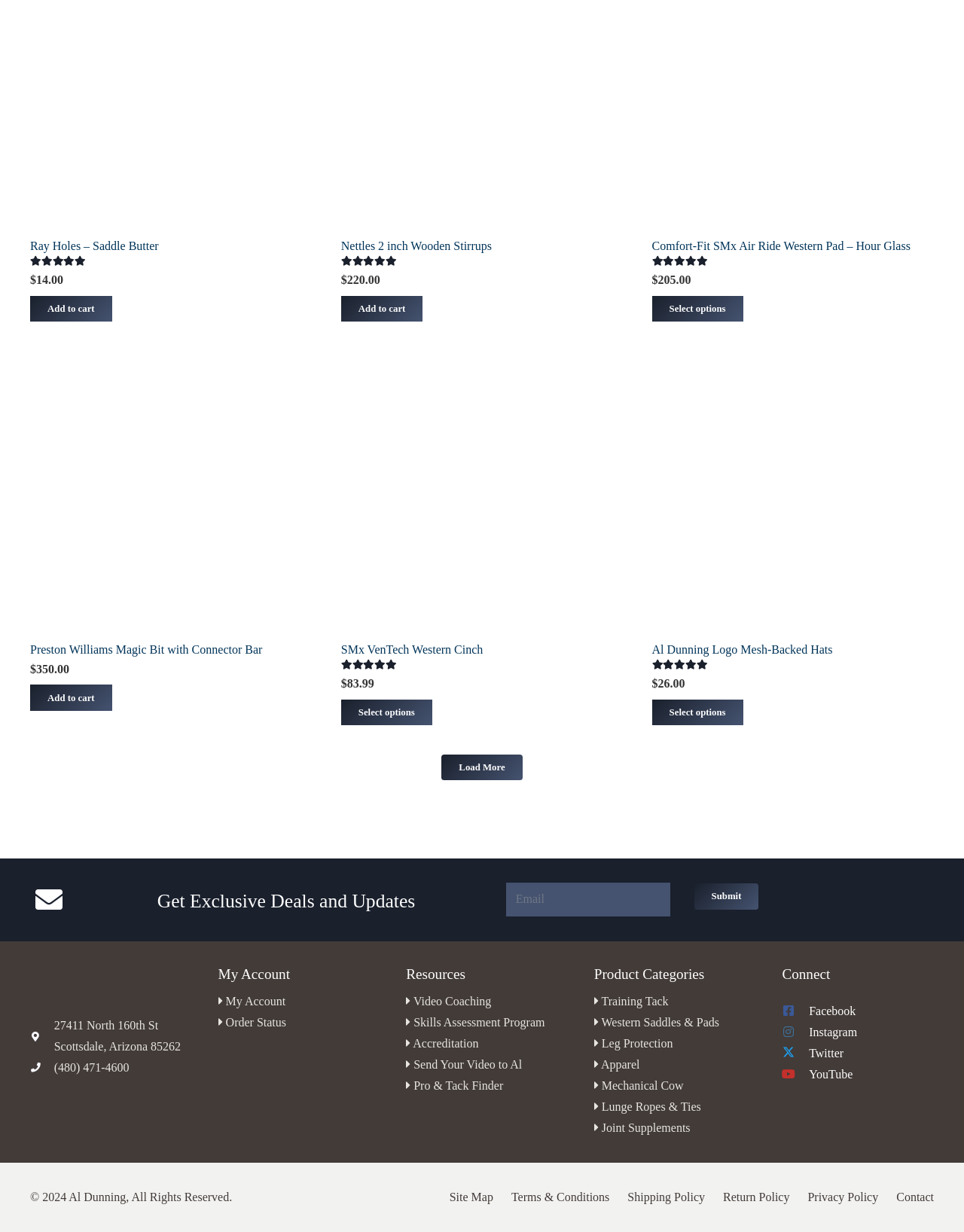Identify the bounding box for the given UI element using the description provided. Coordinates should be in the format (top-left x, top-left y, bottom-right x, bottom-right y) and must be between 0 and 1. Here is the description: Send Your Video to Al

[0.426, 0.859, 0.542, 0.869]